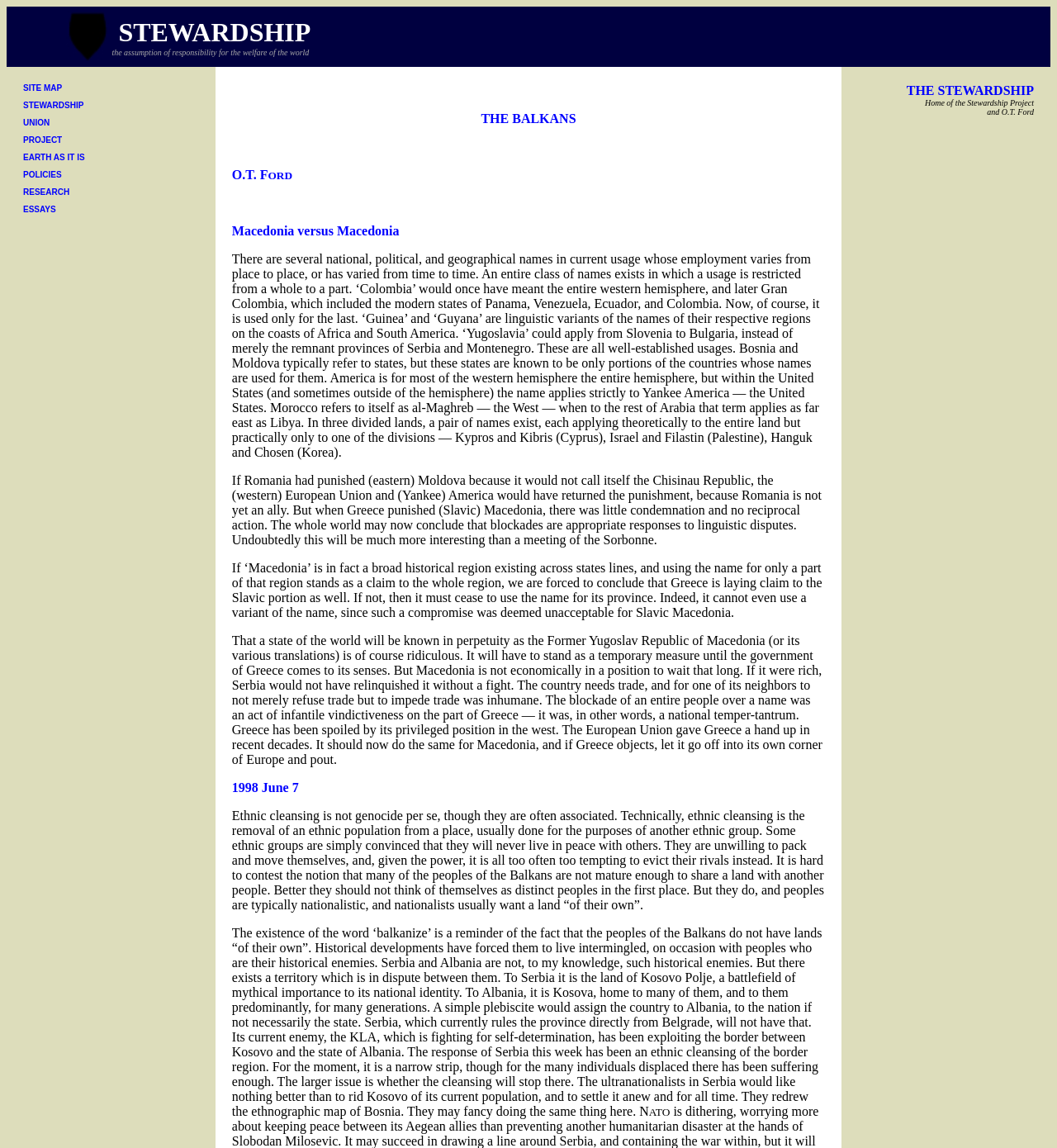Show me the bounding box coordinates of the clickable region to achieve the task as per the instruction: "visit STEWARDSHIP page".

[0.022, 0.088, 0.079, 0.096]